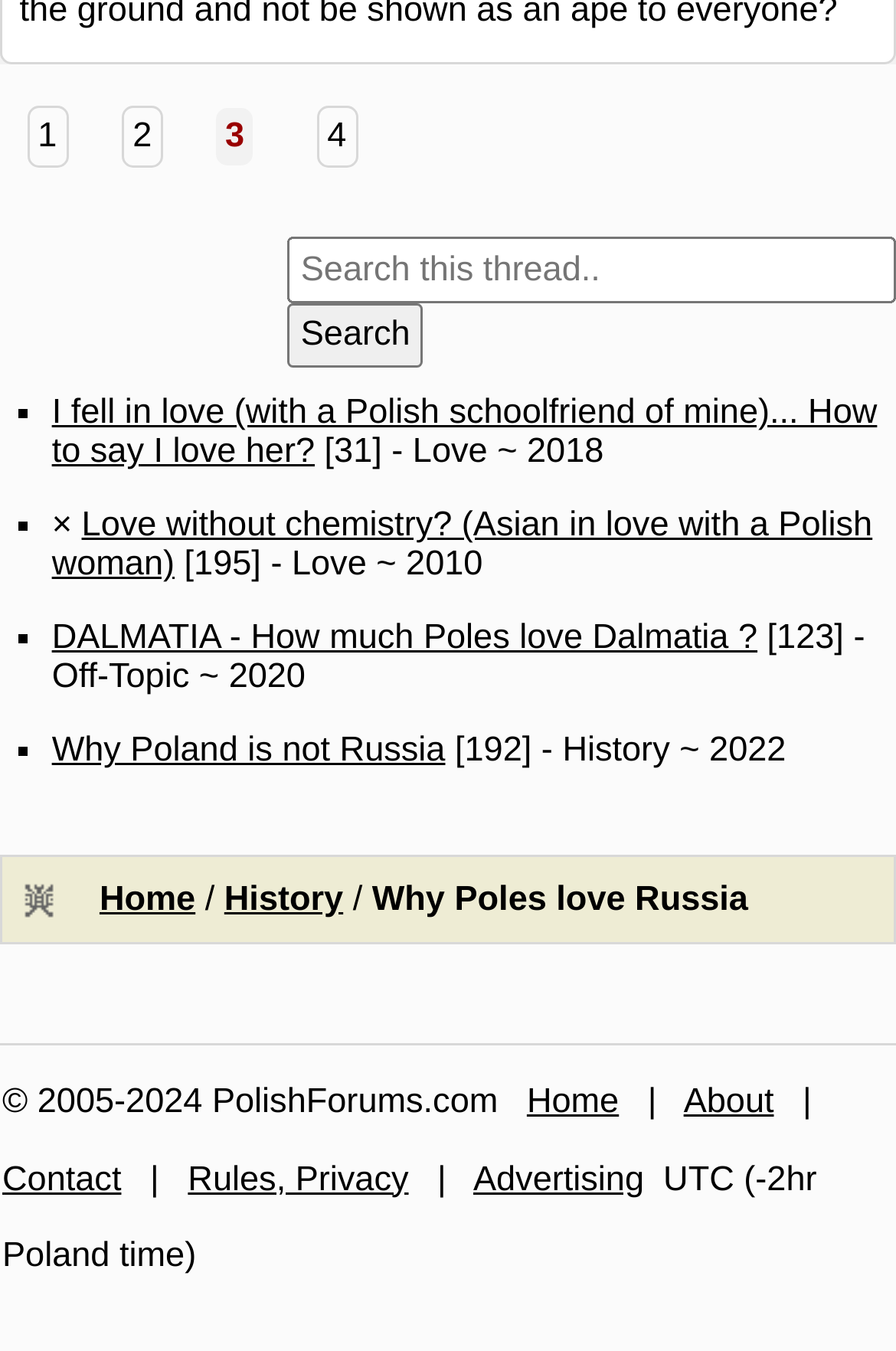What is the text of the first link on the webpage?
From the screenshot, provide a brief answer in one word or phrase.

1